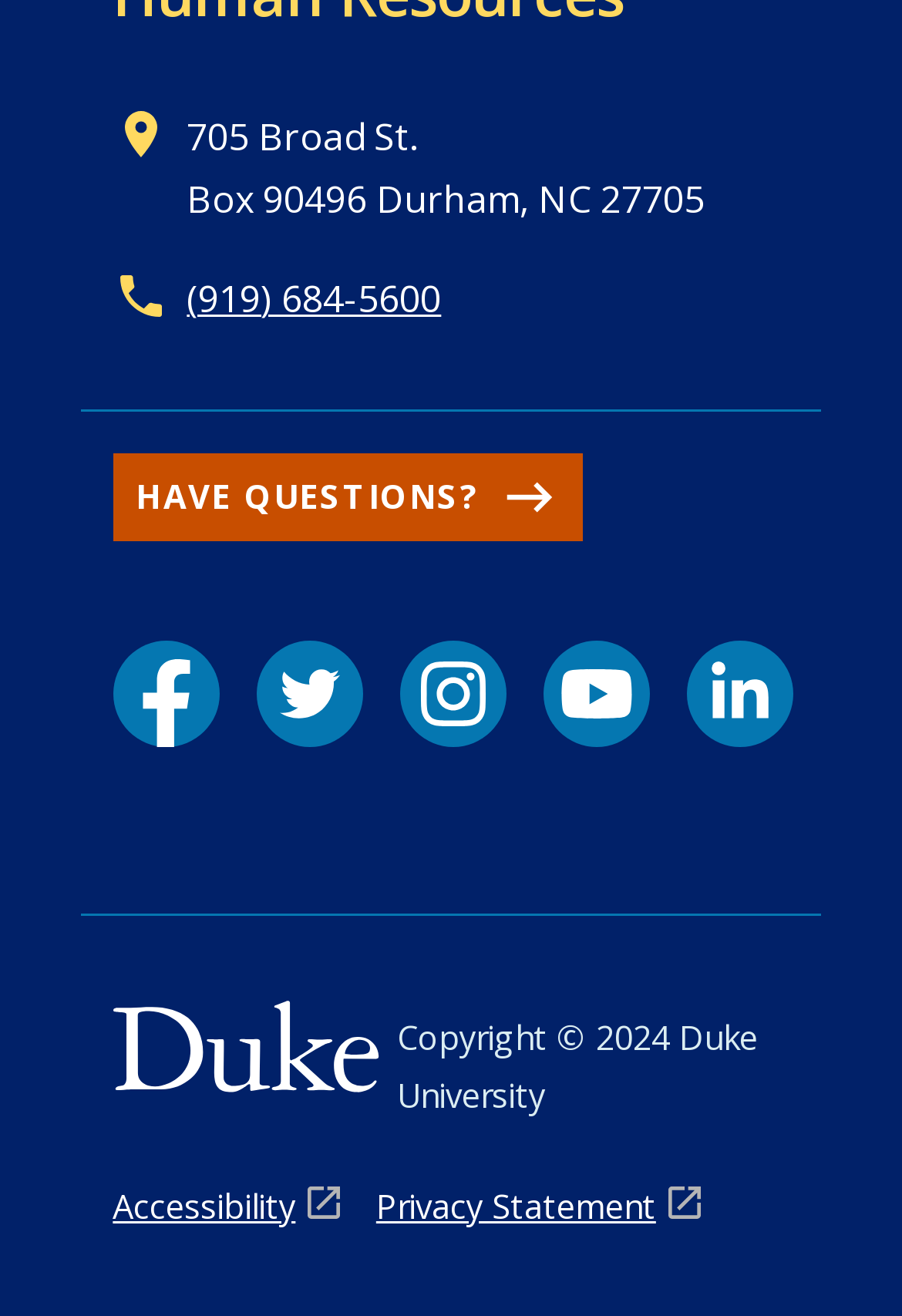What is the name of the university?
Using the image, answer in one word or phrase.

Duke University